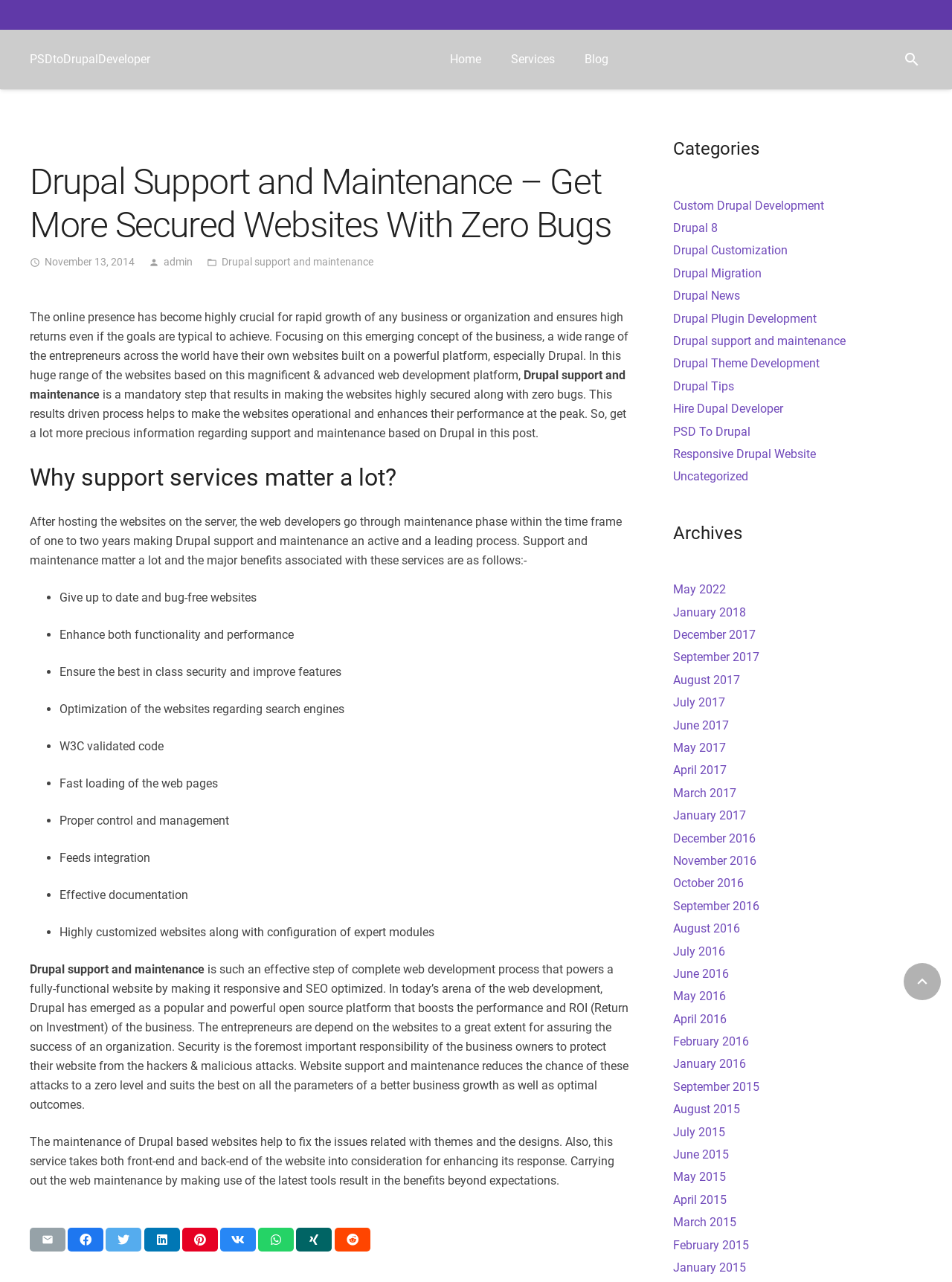What is the importance of security for business owners? Look at the image and give a one-word or short phrase answer.

To protect websites from hackers